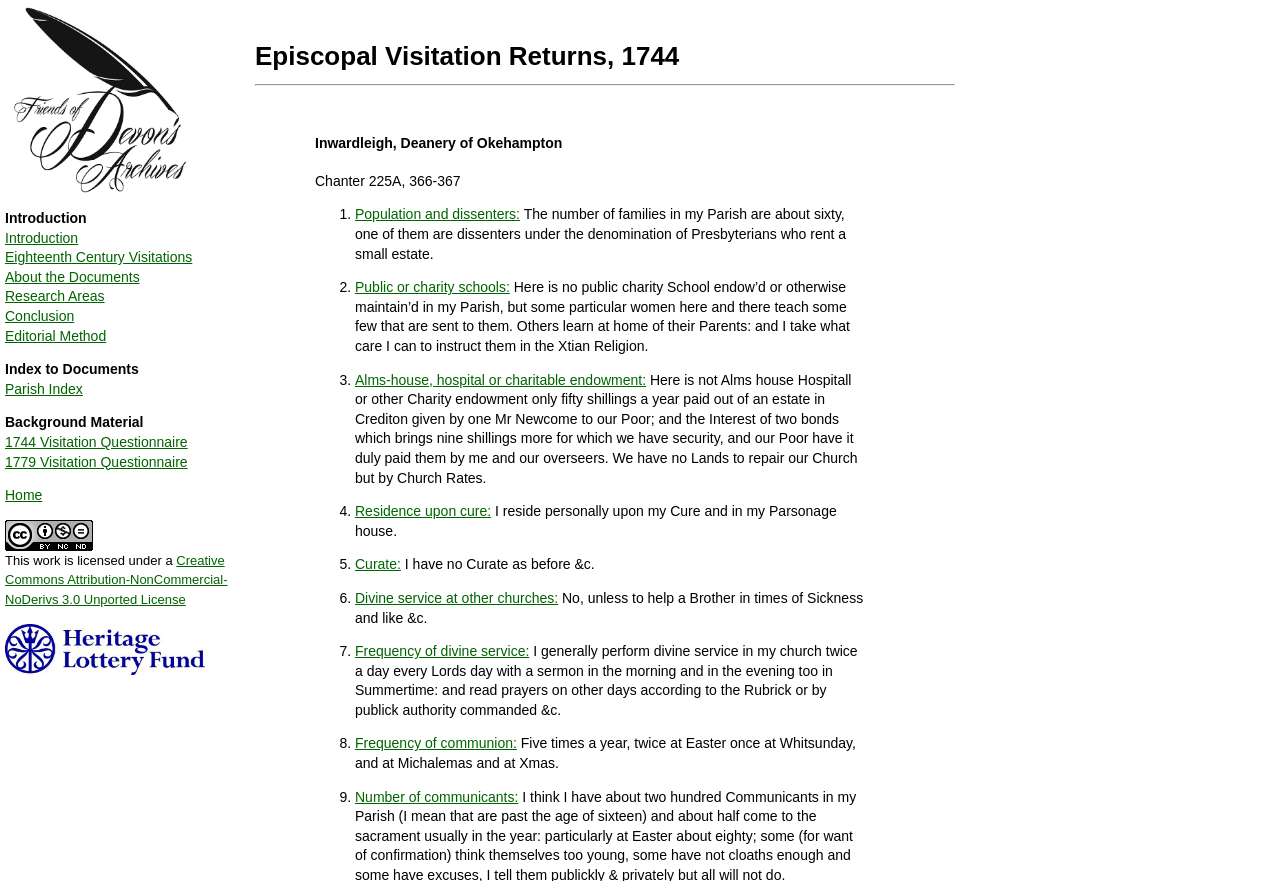Identify the bounding box coordinates of the region that should be clicked to execute the following instruction: "Follow the 'Parish Index' link".

[0.004, 0.432, 0.065, 0.45]